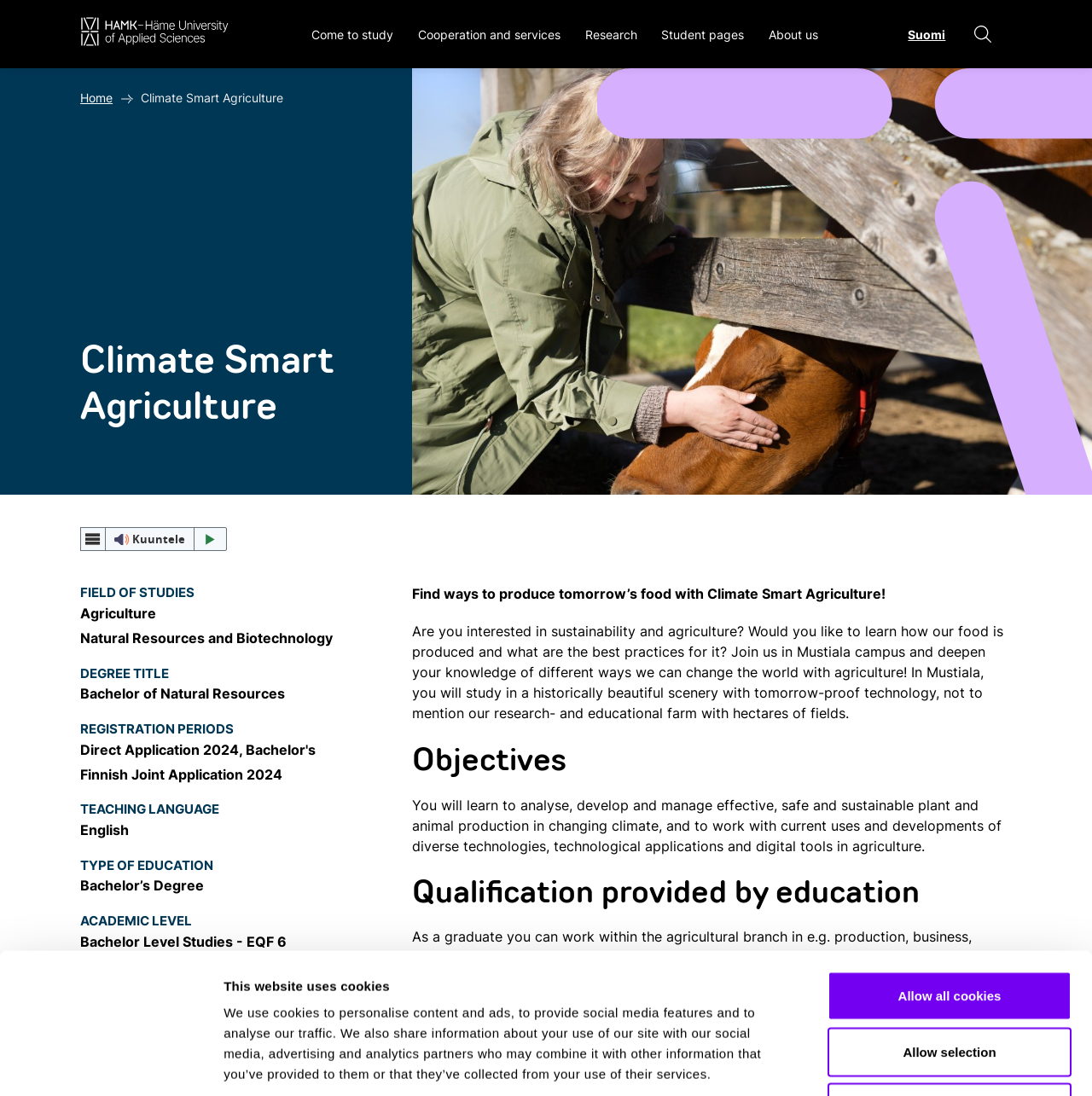Predict the bounding box coordinates of the area that should be clicked to accomplish the following instruction: "Select the 'Preferences' checkbox". The bounding box coordinates should consist of four float numbers between 0 and 1, i.e., [left, top, right, bottom].

[0.35, 0.958, 0.418, 0.971]